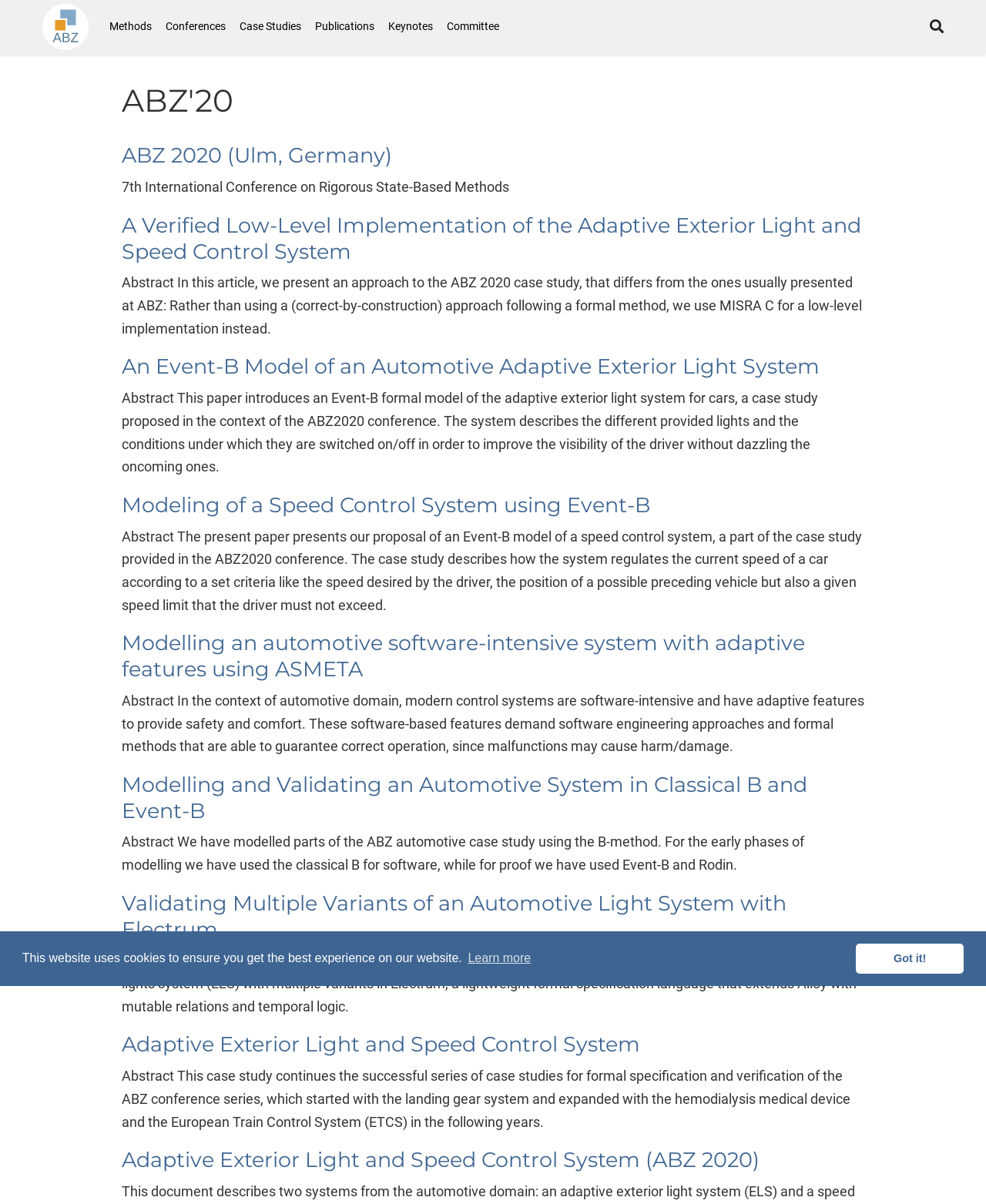How many abstracts are there on the webpage?
Please provide a comprehensive answer based on the information in the image.

There are several sections on the webpage that contain abstracts, and each section has a heading and a static text element that contains the abstract. By counting these sections, we can see that there are 9 abstracts in total.